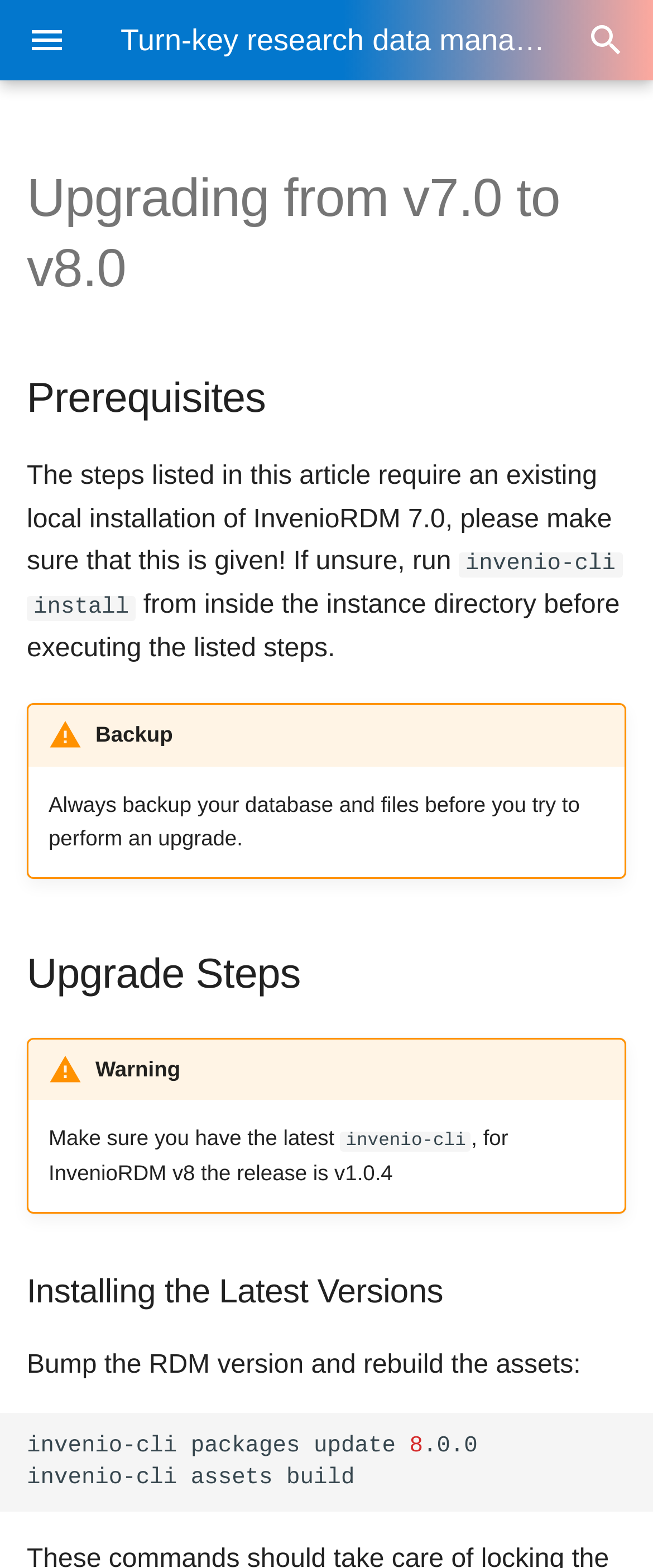Identify and provide the title of the webpage.

Upgrading from v7.0 to v8.0¶